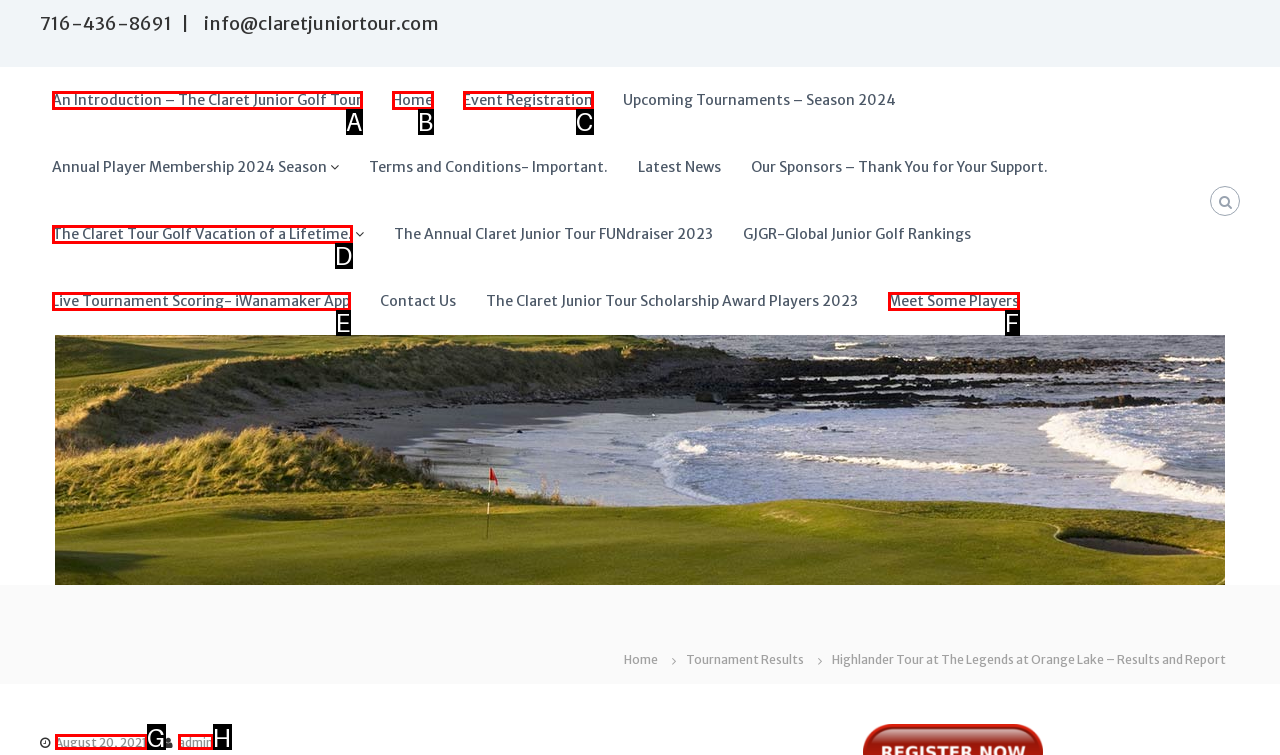Match the HTML element to the given description: Event Registration
Indicate the option by its letter.

C